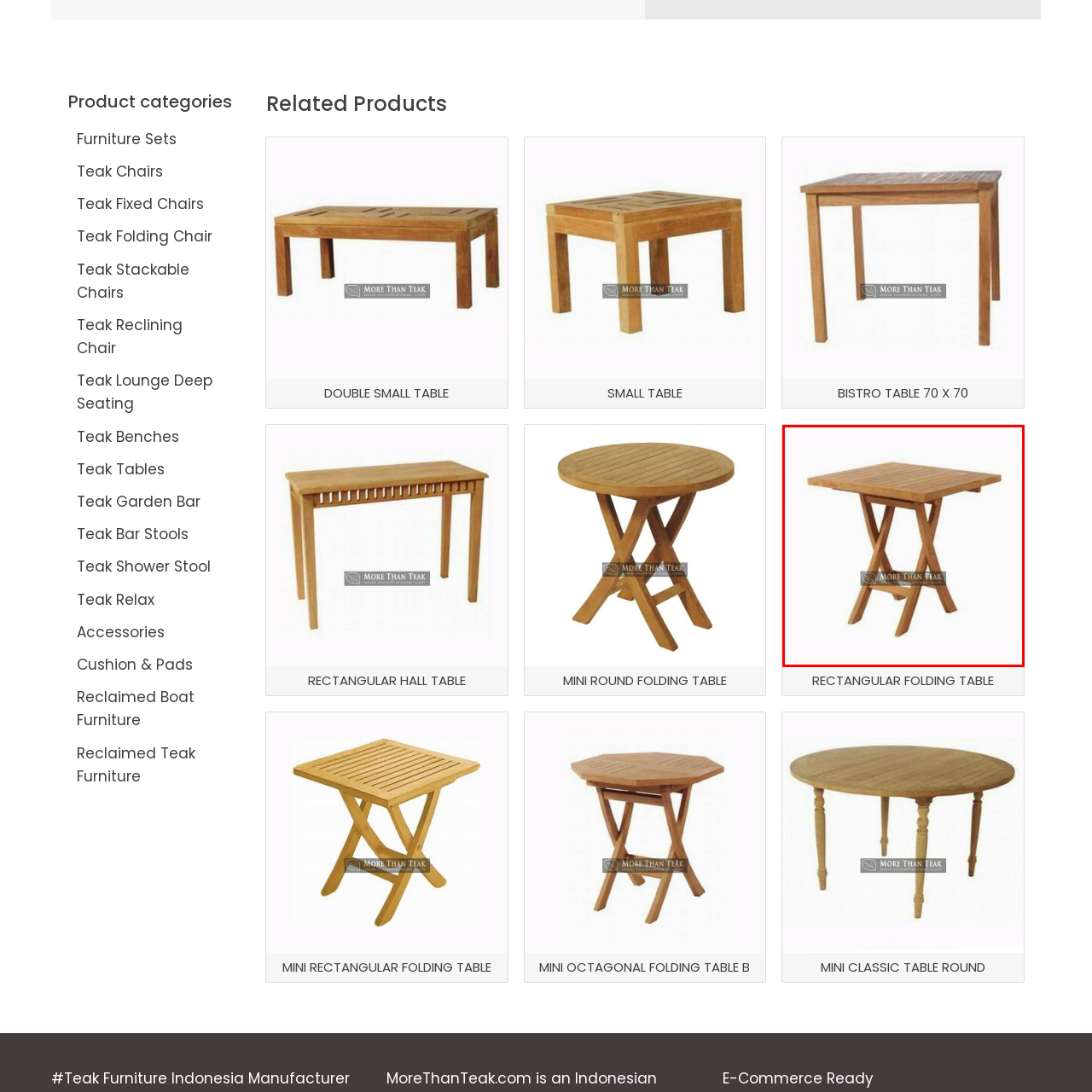Analyze the image highlighted by the red bounding box and give a one-word or phrase answer to the query: What material is the table constructed from?

quality wood